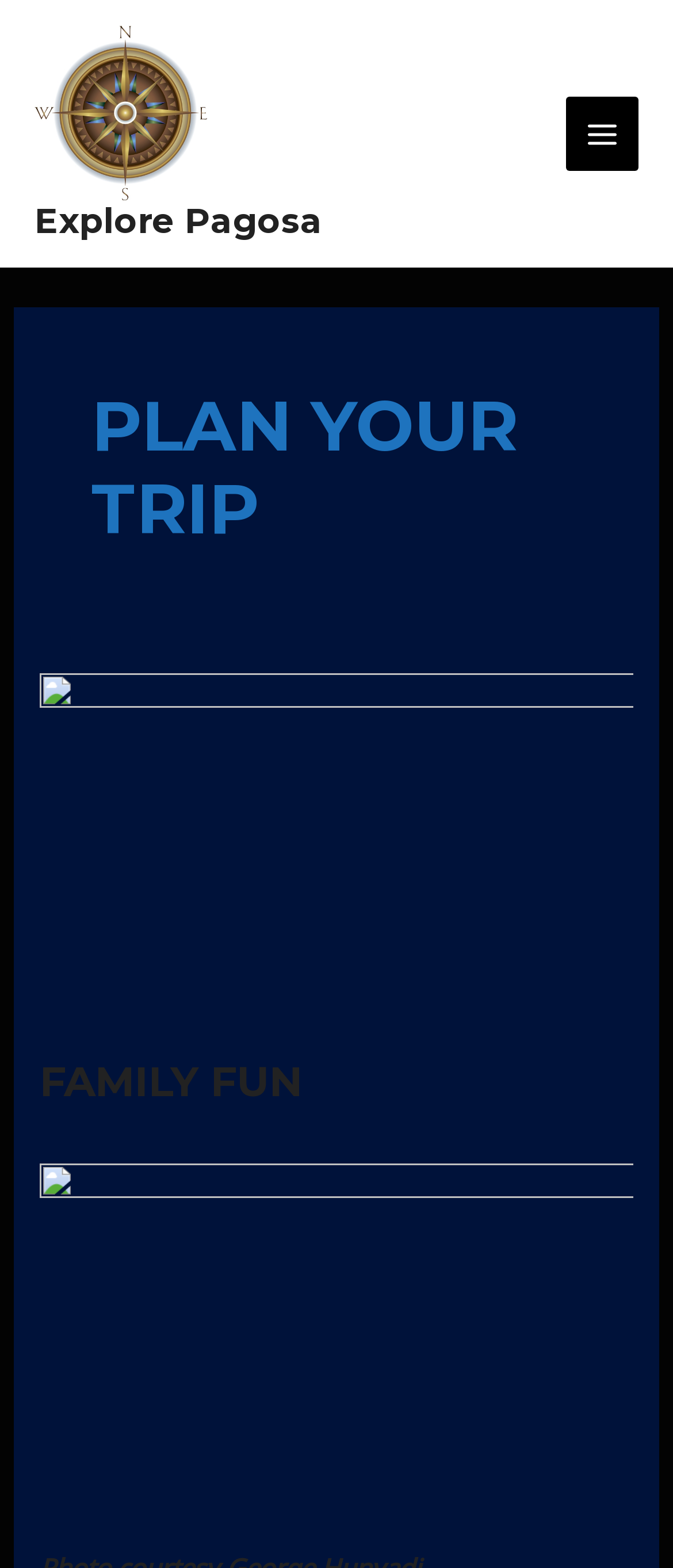Detail the webpage's structure and highlights in your description.

The webpage is titled "Plan Your Trip – Explore Pagosa" and appears to be a travel planning website. At the top-left corner, there is a link and an image, both labeled "Explore Pagosa", which suggests a prominent branding element. 

Below the branding element, there is a main menu button located at the top-right corner, which is currently not expanded. The button features a small image. 

The main content of the webpage is divided into sections, with a prominent heading "PLAN YOUR TRIP" spanning across the page. Within this section, there is a link on the left side and a subheading "FAMILY FUN" located below the link. The "FAMILY FUN" subheading is positioned at the bottom-left area of the page.